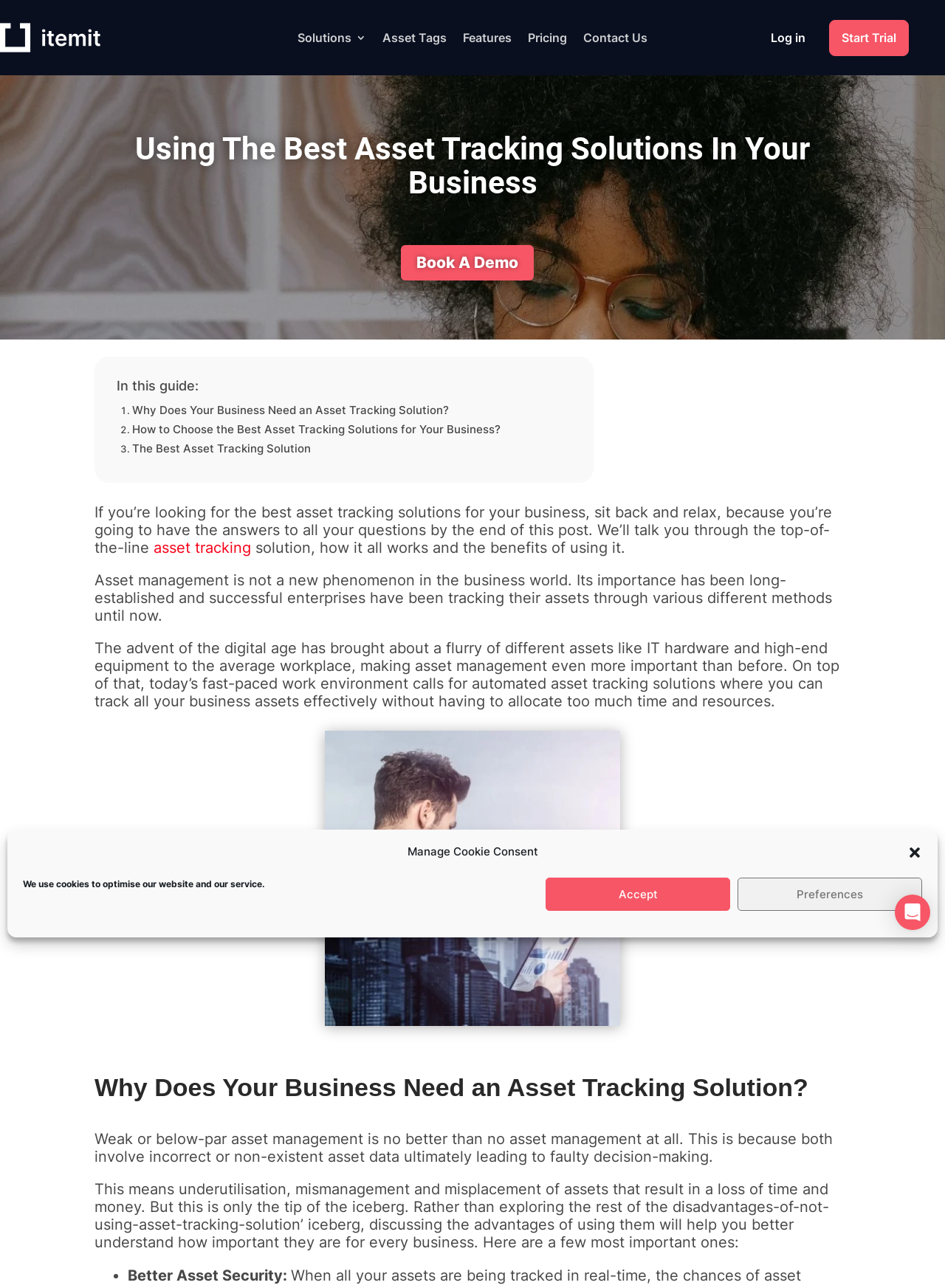Identify the text that serves as the heading for the webpage and generate it.

Using The Best Asset Tracking Solutions In Your Business